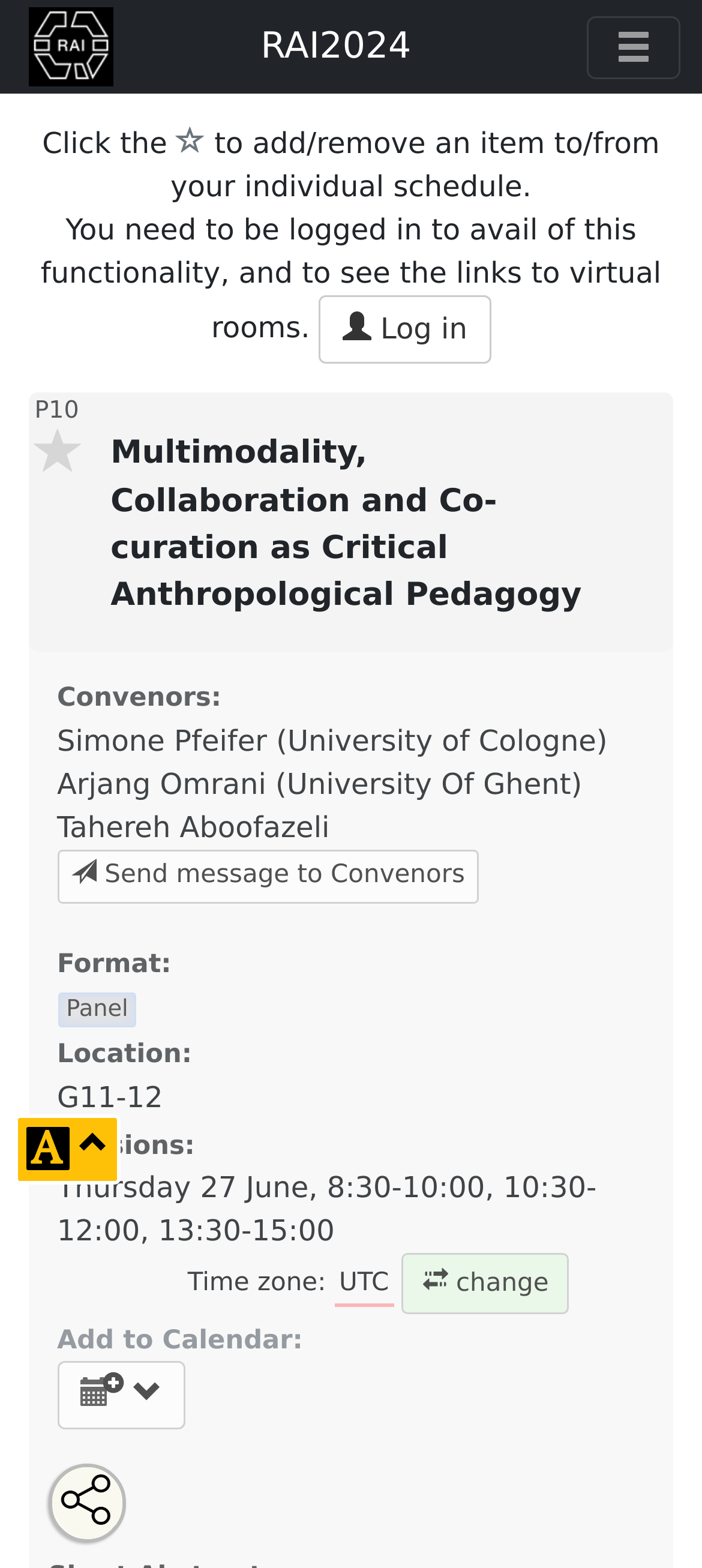Identify the bounding box coordinates of the area that should be clicked in order to complete the given instruction: "Send message to Convenors". The bounding box coordinates should be four float numbers between 0 and 1, i.e., [left, top, right, bottom].

[0.081, 0.542, 0.683, 0.576]